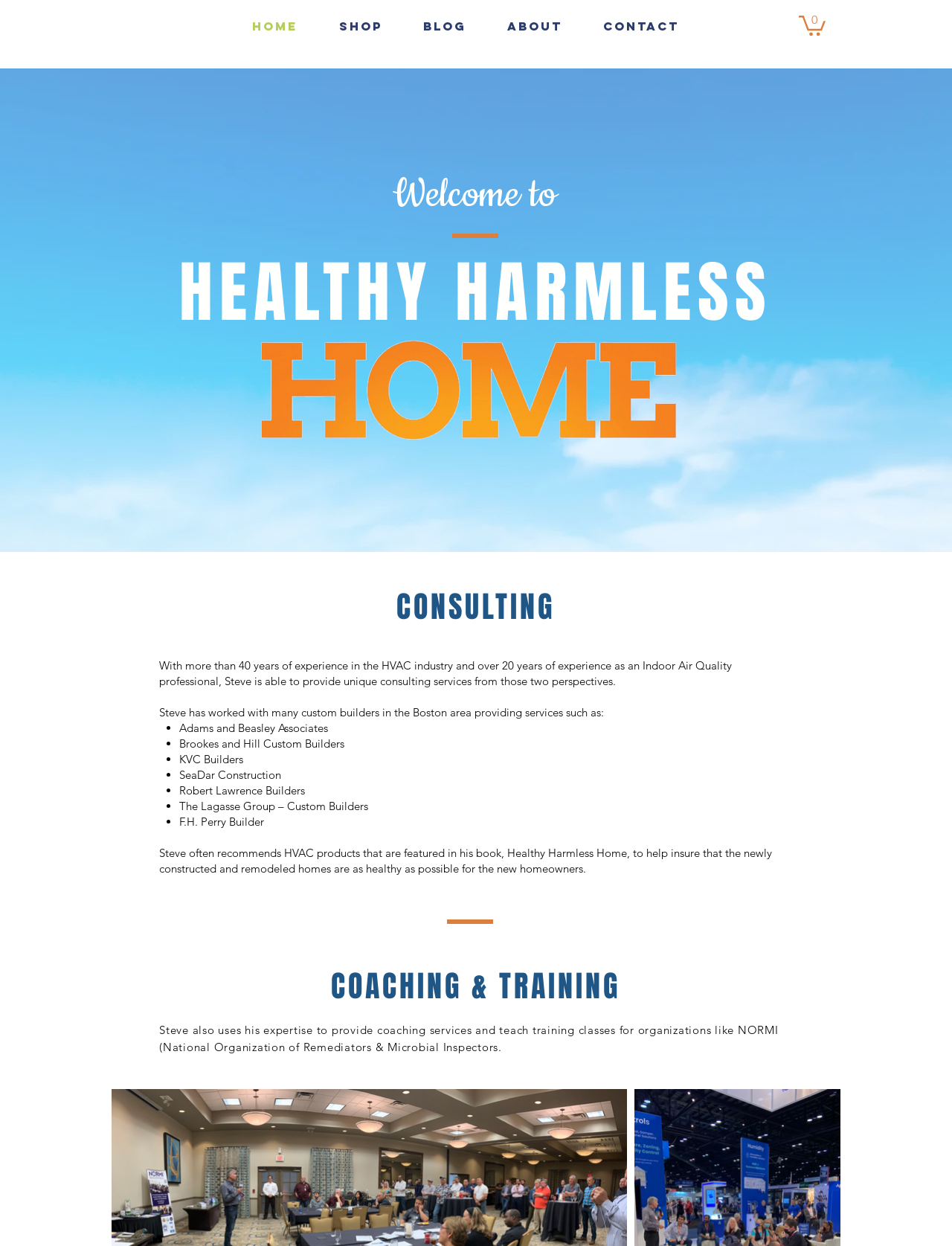Provide the bounding box coordinates for the UI element described in this sentence: "Contact". The coordinates should be four float values between 0 and 1, i.e., [left, top, right, bottom].

[0.612, 0.008, 0.734, 0.033]